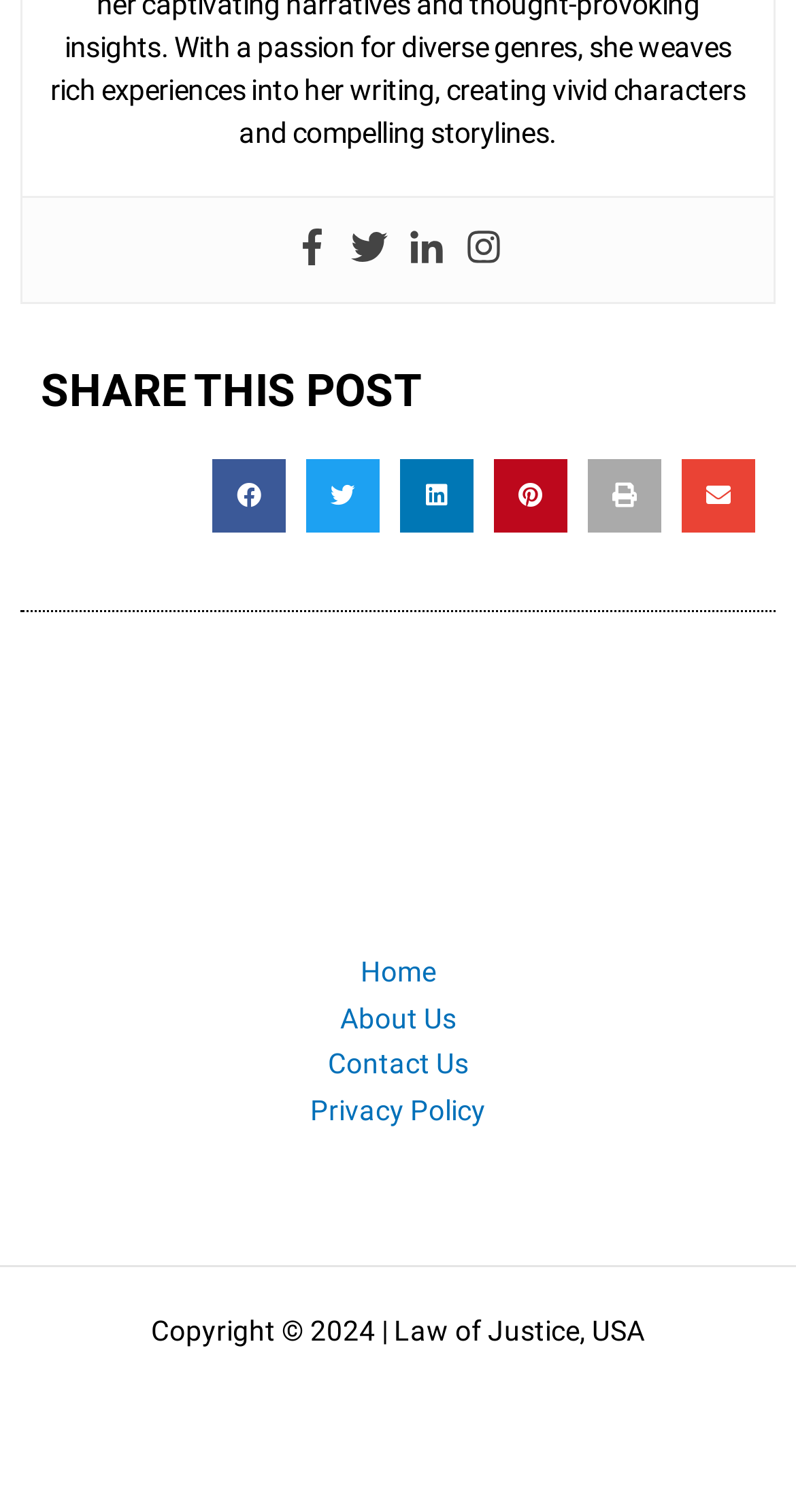Please specify the bounding box coordinates for the clickable region that will help you carry out the instruction: "Go to Home page".

[0.401, 0.628, 0.599, 0.658]